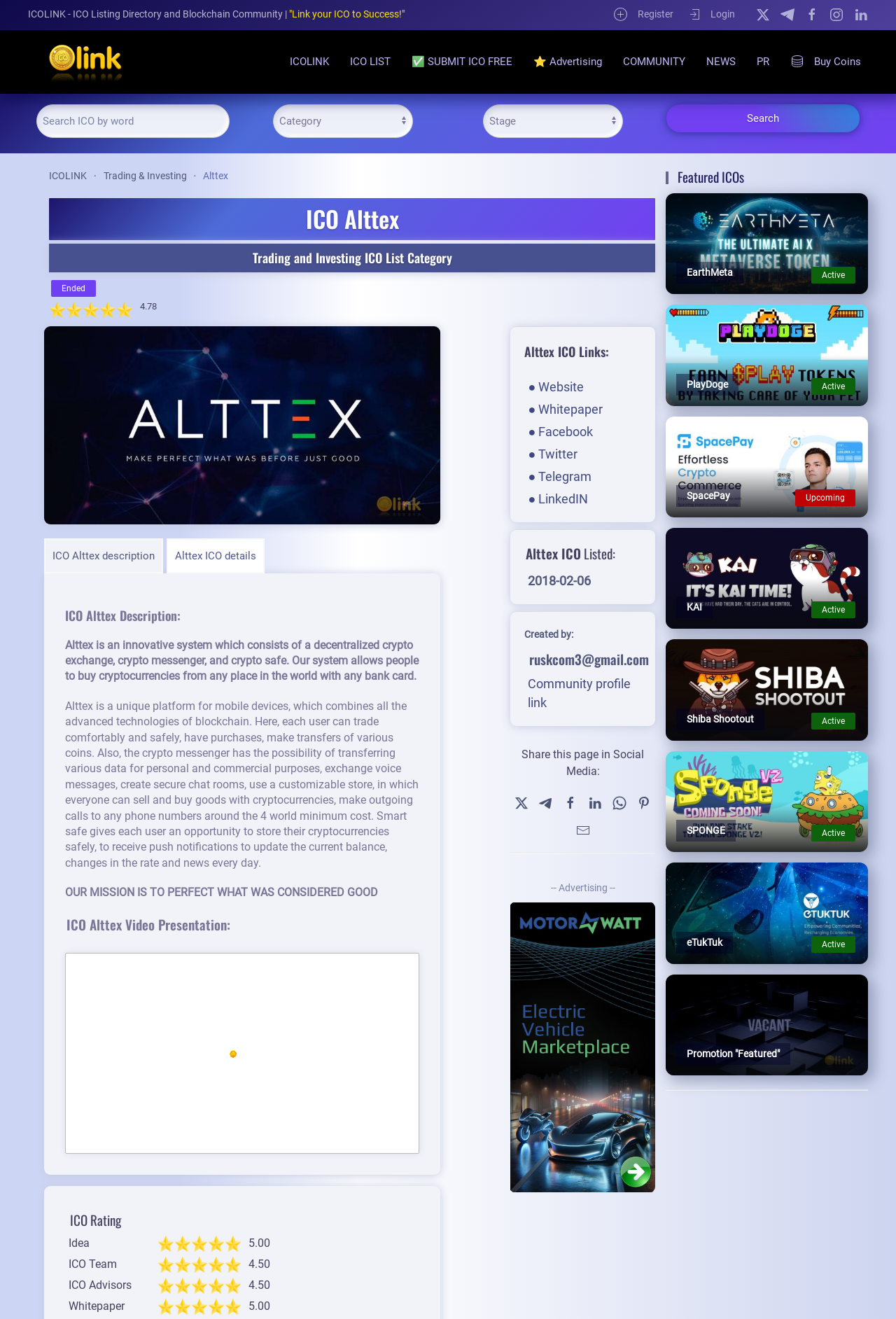Please specify the bounding box coordinates of the element that should be clicked to execute the given instruction: 'Login'. Ensure the coordinates are four float numbers between 0 and 1, expressed as [left, top, right, bottom].

[0.767, 0.005, 0.82, 0.017]